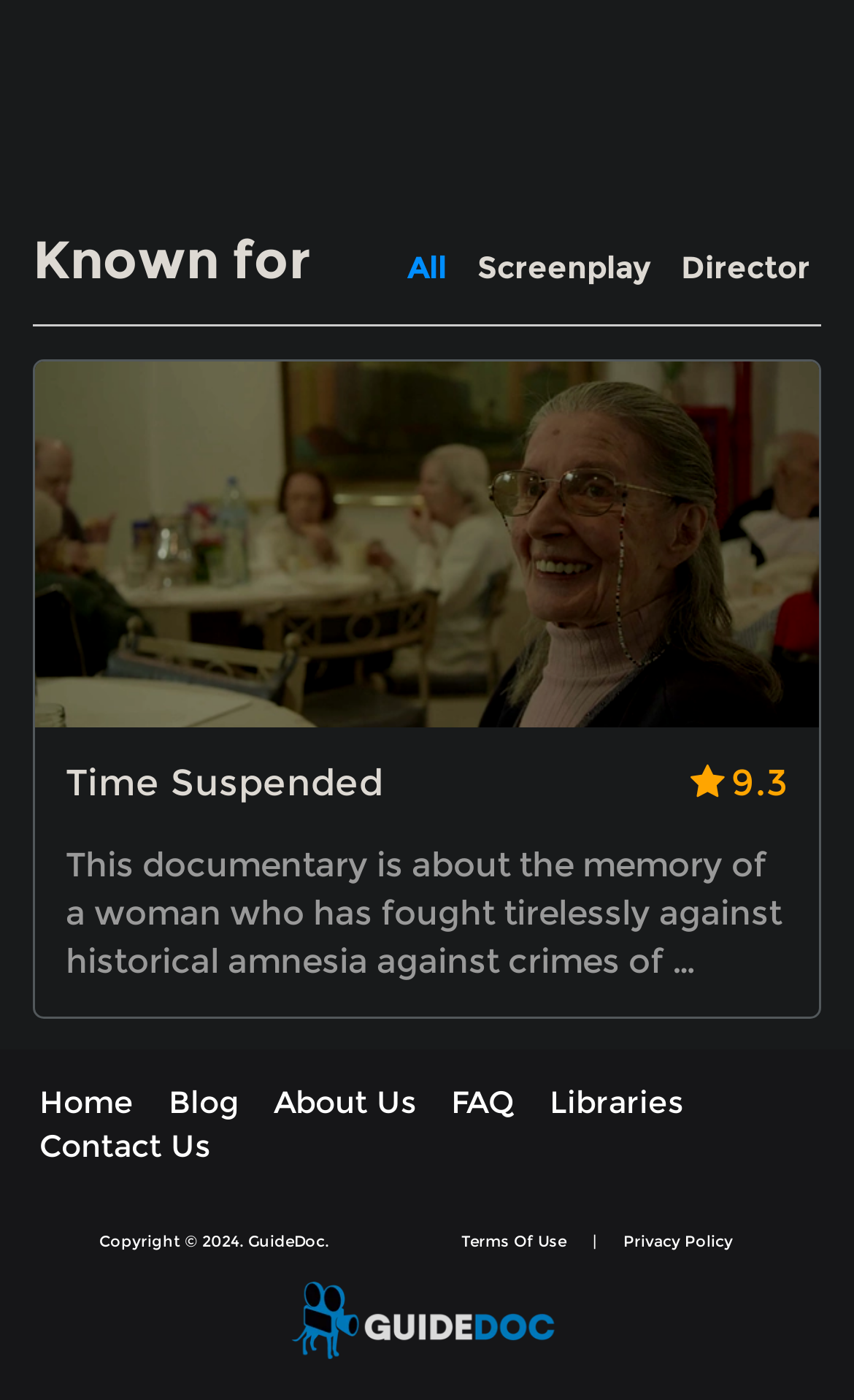Please identify the bounding box coordinates of where to click in order to follow the instruction: "Learn about the 'Director' category".

[0.797, 0.18, 0.949, 0.204]